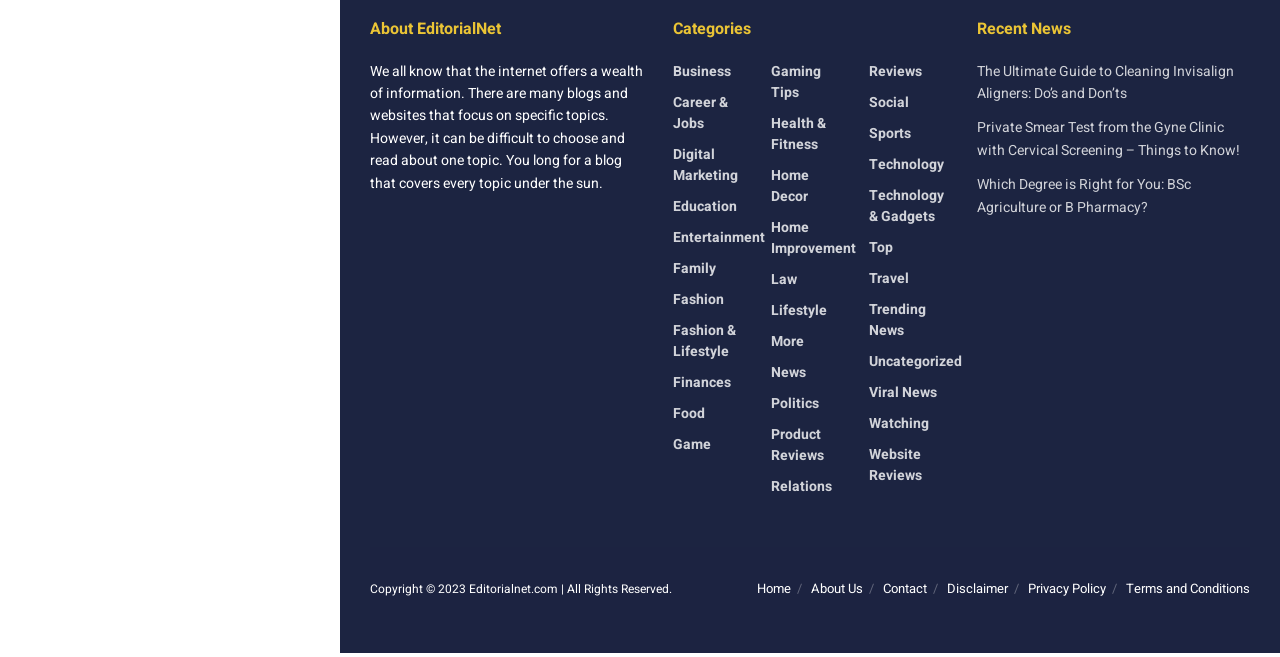Please examine the image and provide a detailed answer to the question: How many categories are listed on the webpage?

The webpage has a section 'Categories' which lists 24 categories including Business, Career & Jobs, Digital Marketing, and more. These categories are listed as links on the webpage.